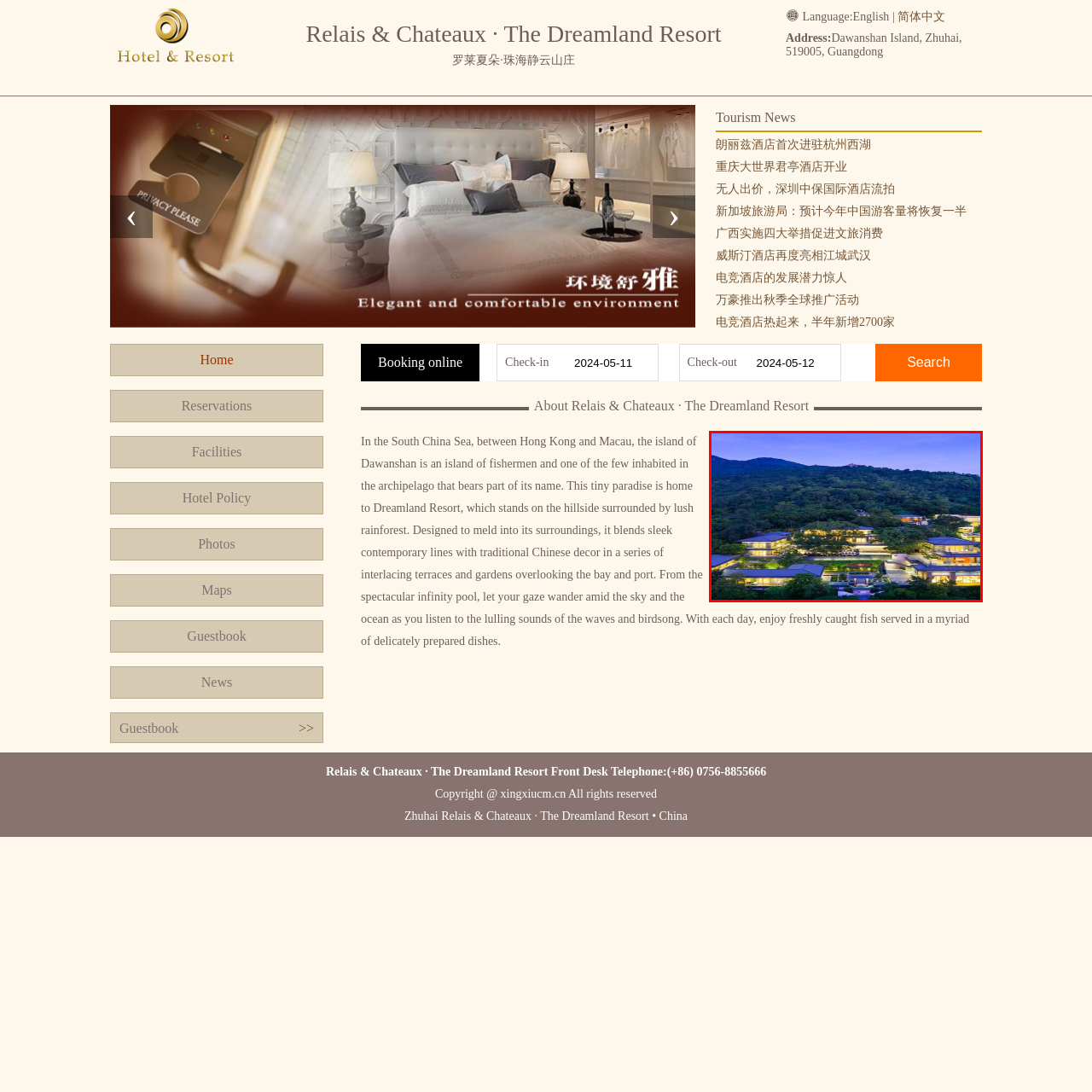Elaborate on the image enclosed by the red box with a detailed description.

The image showcases the stunning Dreamland Resort, nestled on the hillside of Dawanshan Island, surrounded by lush rainforest and offering panoramic views of the South China Sea. As dusk approaches, the resort is beautifully illuminated, highlighting its sleek contemporary architecture that harmoniously blends with traditional Chinese design elements. The series of interlacing terraces and gardens create a serene atmosphere, inviting guests to unwind and immerse themselves in the natural beauty. The resort features an infinity pool that provides an enchanting view of the horizon, making it an ideal retreat for relaxation and rejuvenation.